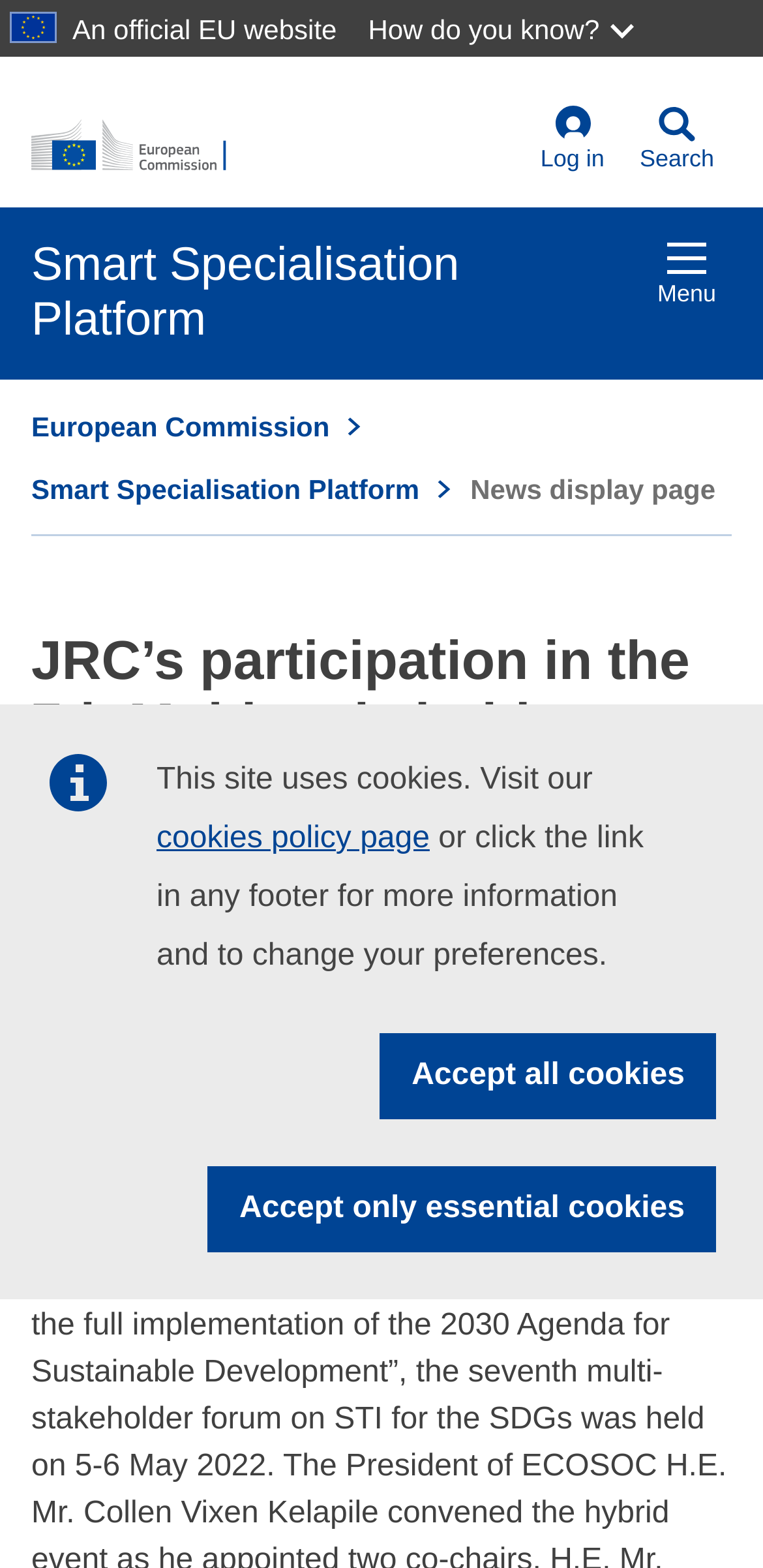Please find the bounding box for the UI element described by: "parent_node: Log in aria-label="European Commission"".

[0.041, 0.076, 0.685, 0.111]